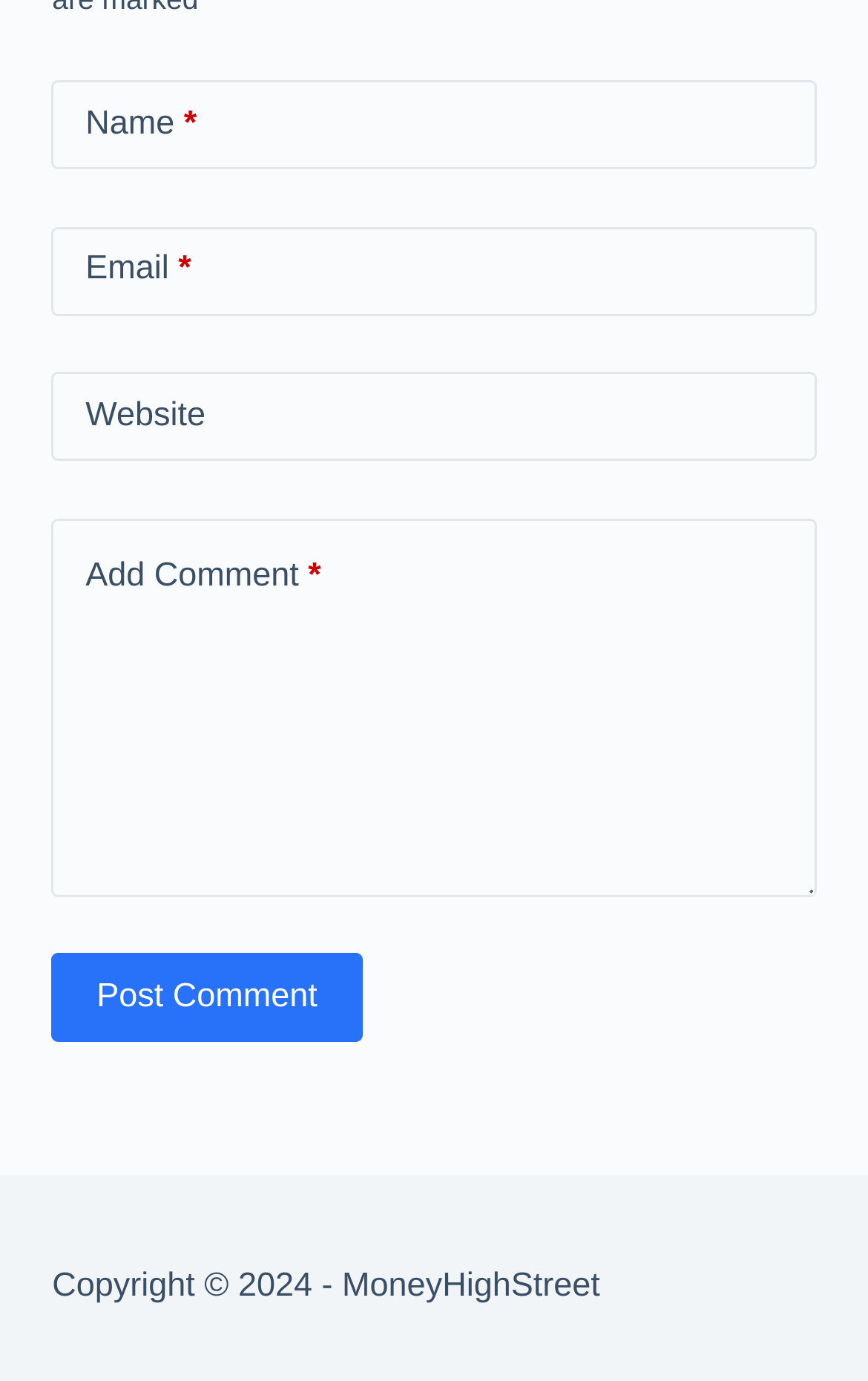What is the purpose of the button at the bottom?
Provide a one-word or short-phrase answer based on the image.

Post Comment